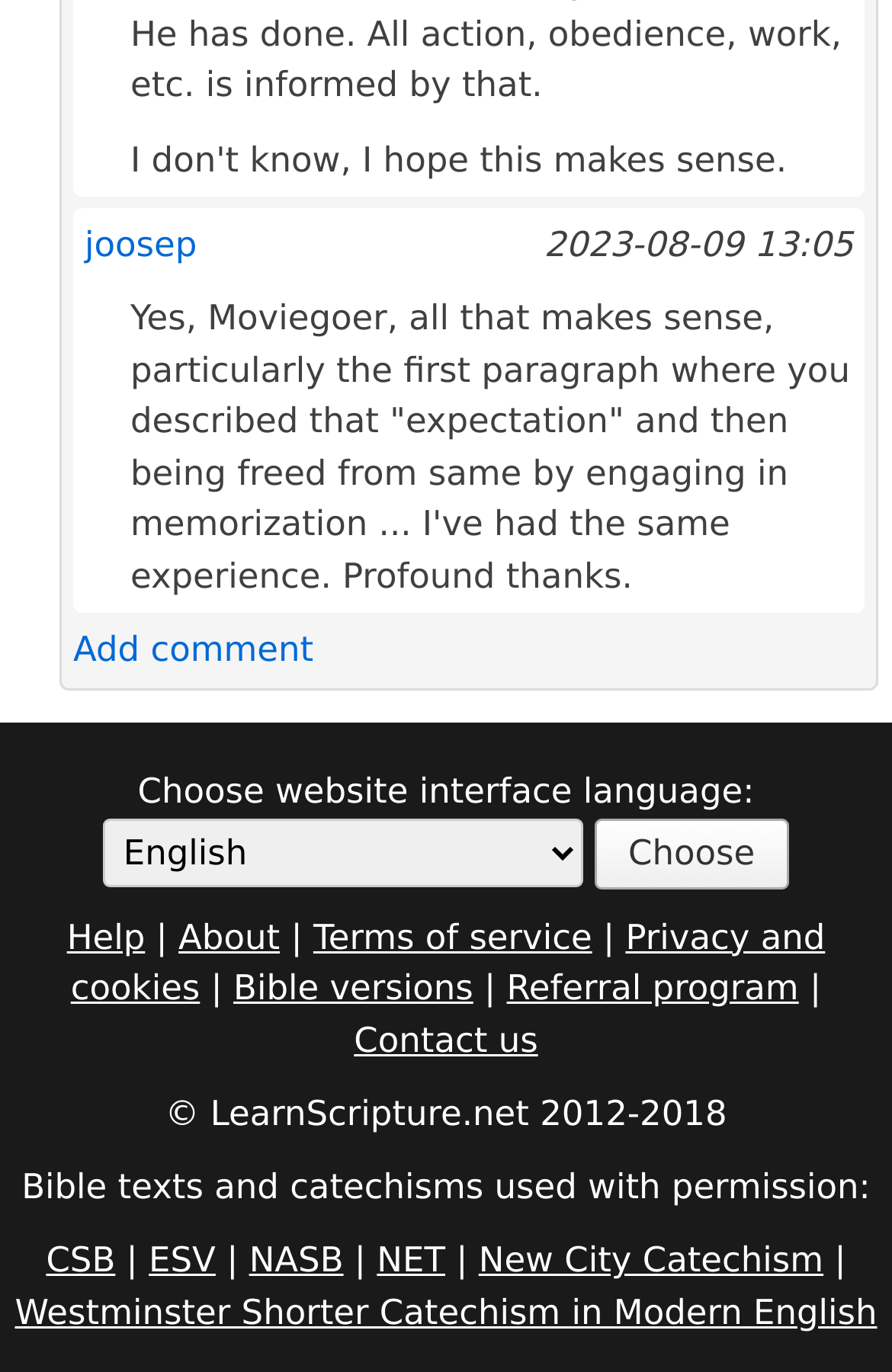Please give a one-word or short phrase response to the following question: 
What is the name of the website?

LearnScripture.net